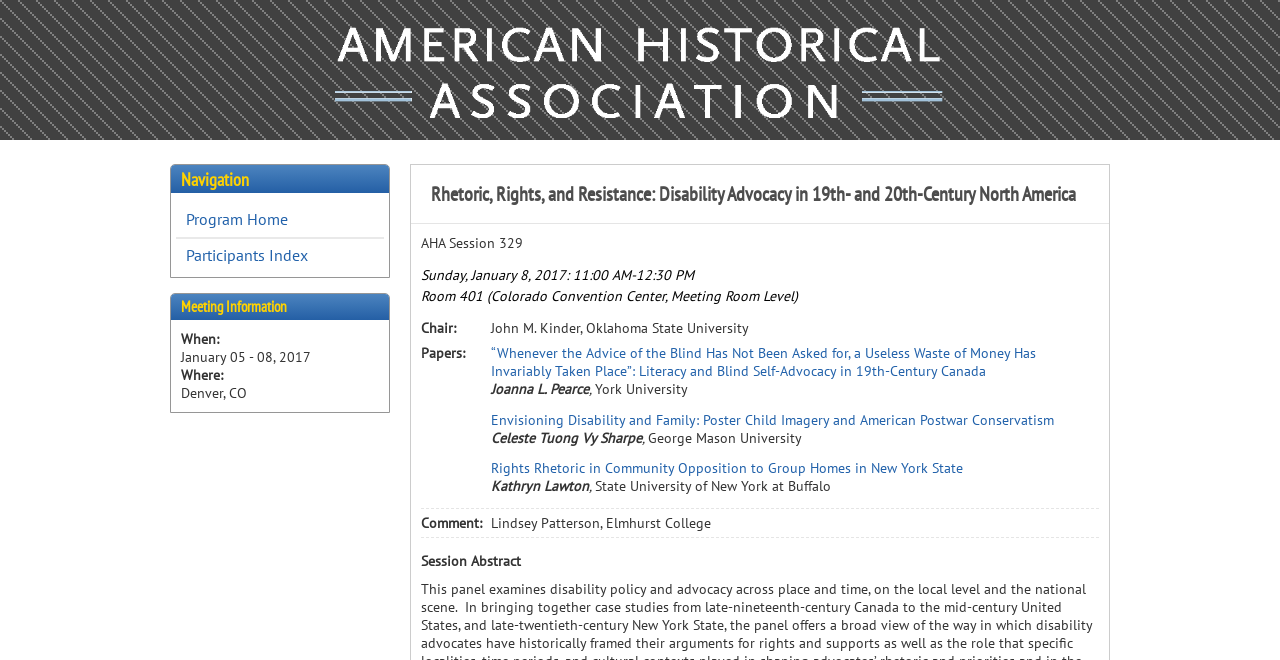How many papers are presented in AHA Session 329? Based on the image, give a response in one word or a short phrase.

3